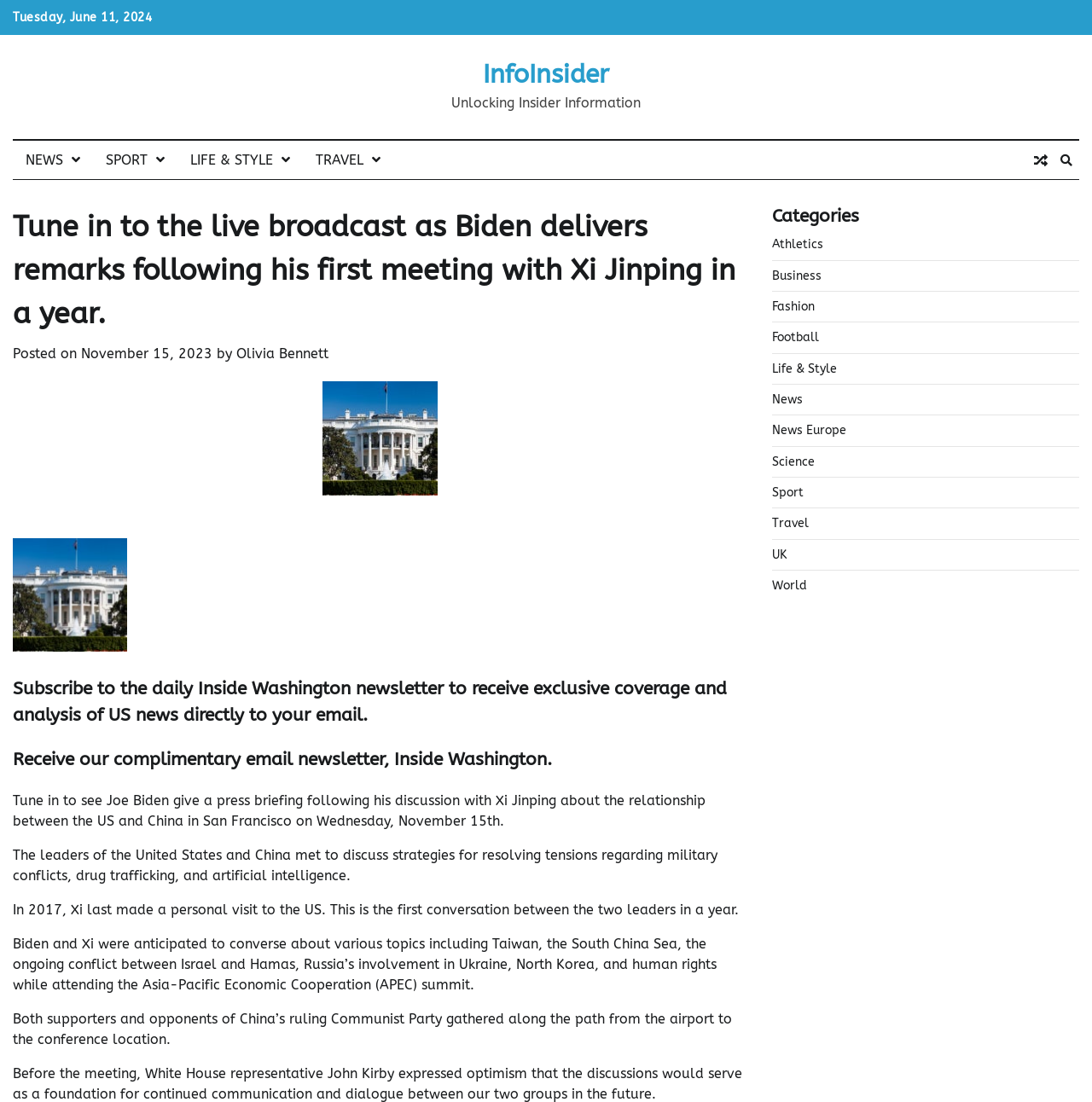Explain the webpage in detail.

This webpage appears to be a news article page, with a focus on US news and politics. At the top, there is a date "Tuesday, June 11, 2024" and a link to "InfoInsider" with a description "Unlocking Insider Information". Below this, there are four navigation links: "NEWS", "SPORT", "LIFE & STYLE", and "TRAVEL", each with an icon.

On the left side of the page, there is a main article section. The article's title is "Tune in to the live broadcast as Biden delivers remarks following his first meeting with Xi Jinping in a year." Below the title, there is a posted date "November 15, 2023" and the author's name "Olivia Bennett". There is also an image related to the article.

The article's content is divided into several paragraphs, discussing the meeting between US President Joe Biden and Chinese President Xi Jinping, including the topics they discussed and the context of their meeting.

On the right side of the page, there is a section with a heading "Categories", which lists various categories such as "Athletics", "Business", "Fashion", and more. Each category is a link.

At the bottom of the page, there are two headings: "Subscribe to the daily Inside Washington newsletter to receive exclusive coverage and analysis of US news directly to your email" and "Receive our complimentary email newsletter, Inside Washington."